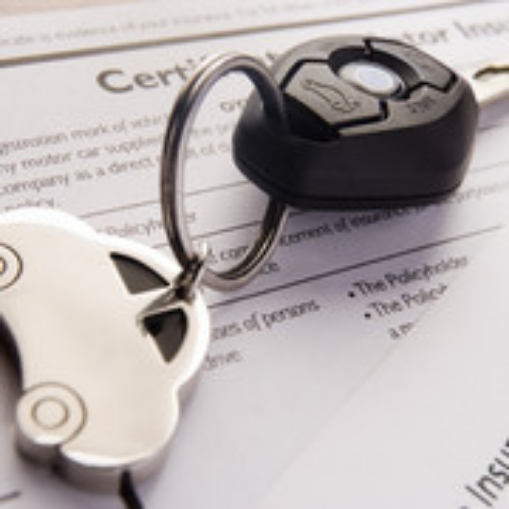Based on the image, please respond to the question with as much detail as possible:
What type of document is shown in the image?

The caption explicitly states that the document shown in the image is a 'Certificate of Insurance', which is a document related to auto insurance.